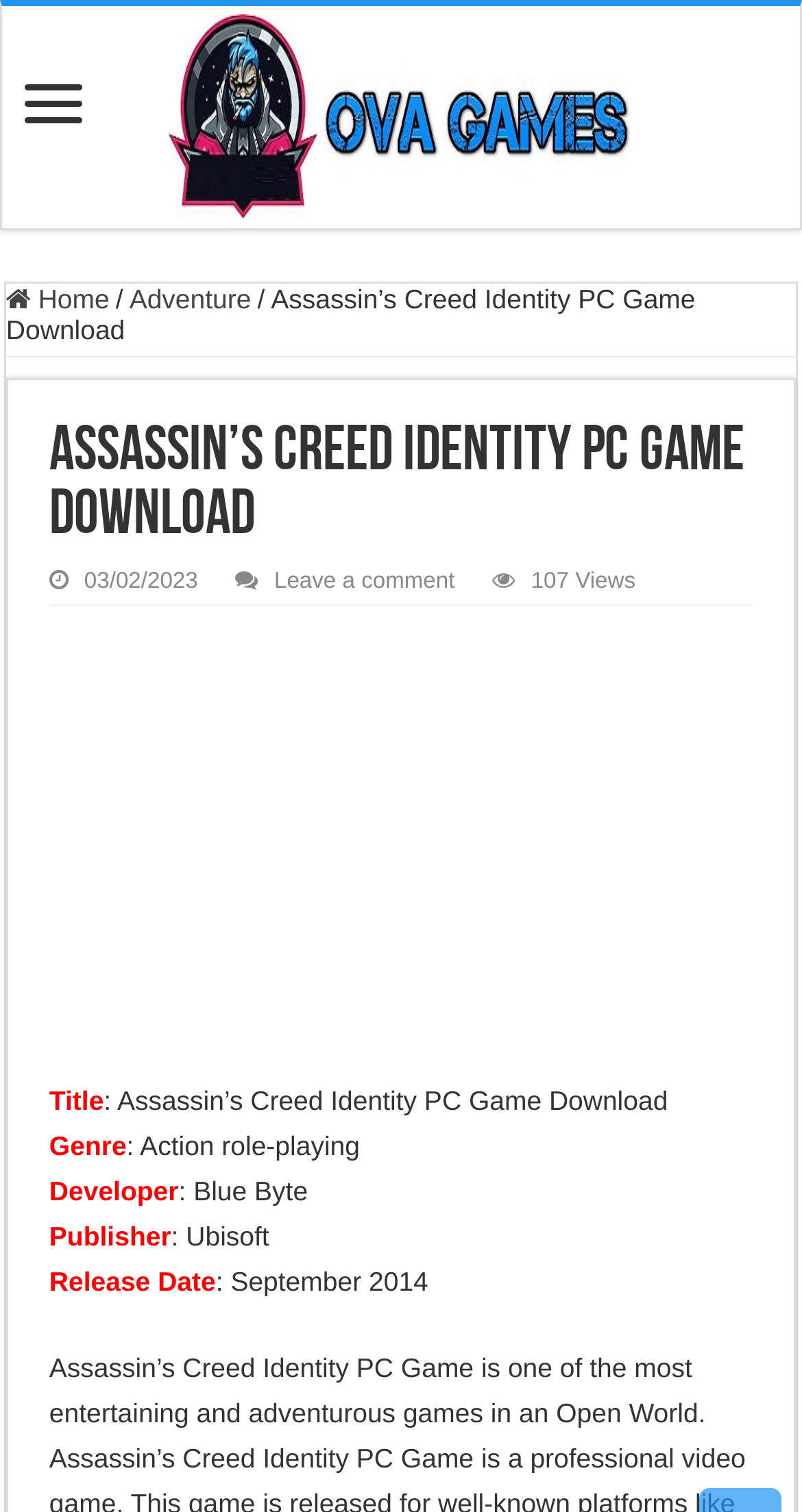Provide the bounding box coordinates of the HTML element this sentence describes: "Adventure". The bounding box coordinates consist of four float numbers between 0 and 1, i.e., [left, top, right, bottom].

[0.161, 0.188, 0.313, 0.208]